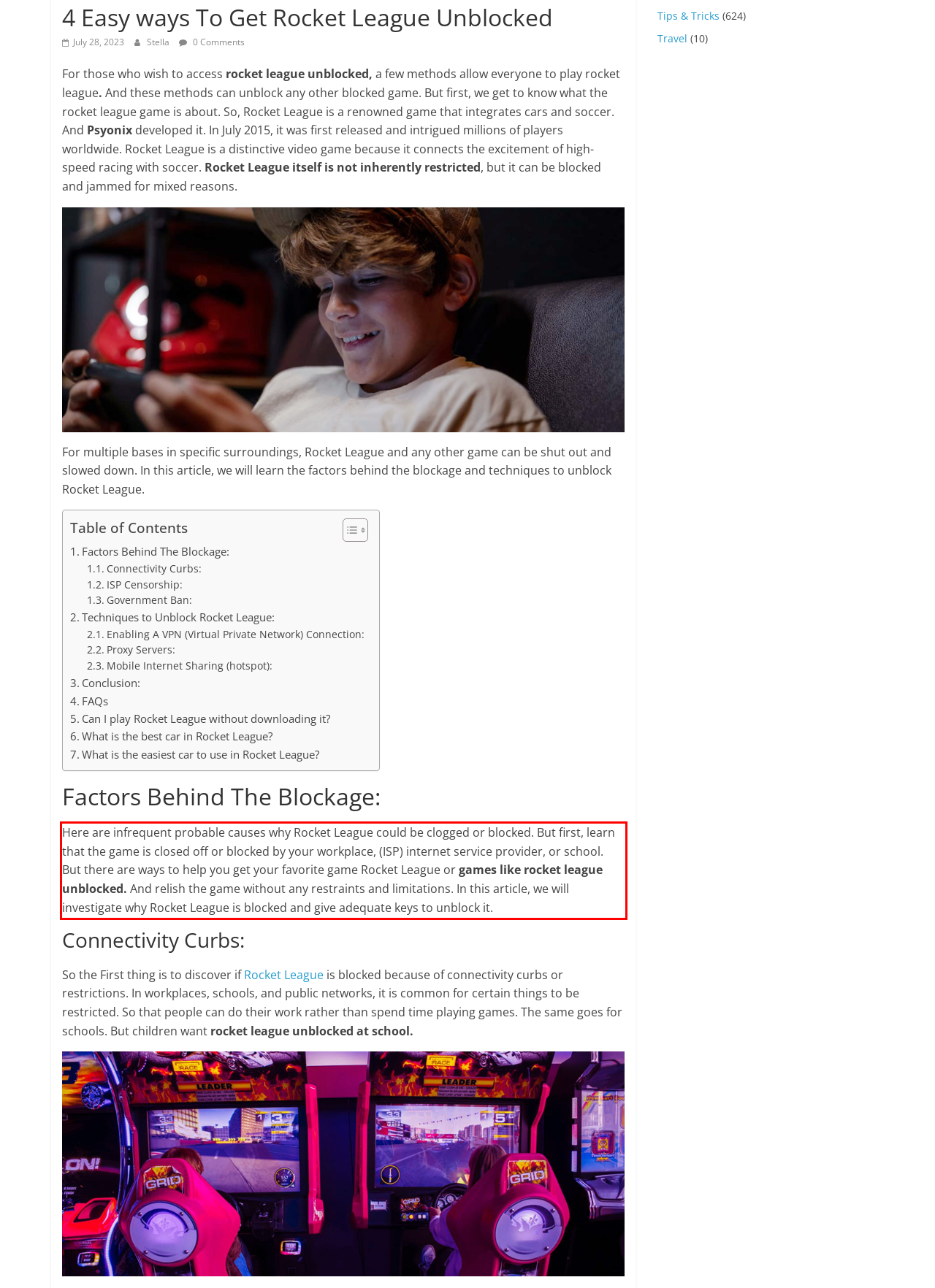Observe the screenshot of the webpage, locate the red bounding box, and extract the text content within it.

Here are infrequent probable causes why Rocket League could be clogged or blocked. But first, learn that the game is closed off or blocked by your workplace, (ISP) internet service provider, or school. But there are ways to help you get your favorite game Rocket League or games like rocket league unblocked. And relish the game without any restraints and limitations. In this article, we will investigate why Rocket League is blocked and give adequate keys to unblock it.